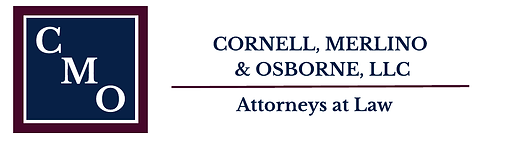Present an elaborate depiction of the scene captured in the image.

The image features the logo of "Cornell, Merlino & Osborne, LLC," a law firm. The logo prominently displays the initials "CMO" enclosed within a navy blue square, symbolizing professionalism and expertise. Below the logo, the firm's full name is presented in a distinguished font: "CORNELL, MERLINO & OSBORNE, LLC," followed by the phrase "Attorneys at Law," indicating their legal services. The overall design utilizes a classic color scheme that conveys trust and reliability, essential attributes for a law firm.